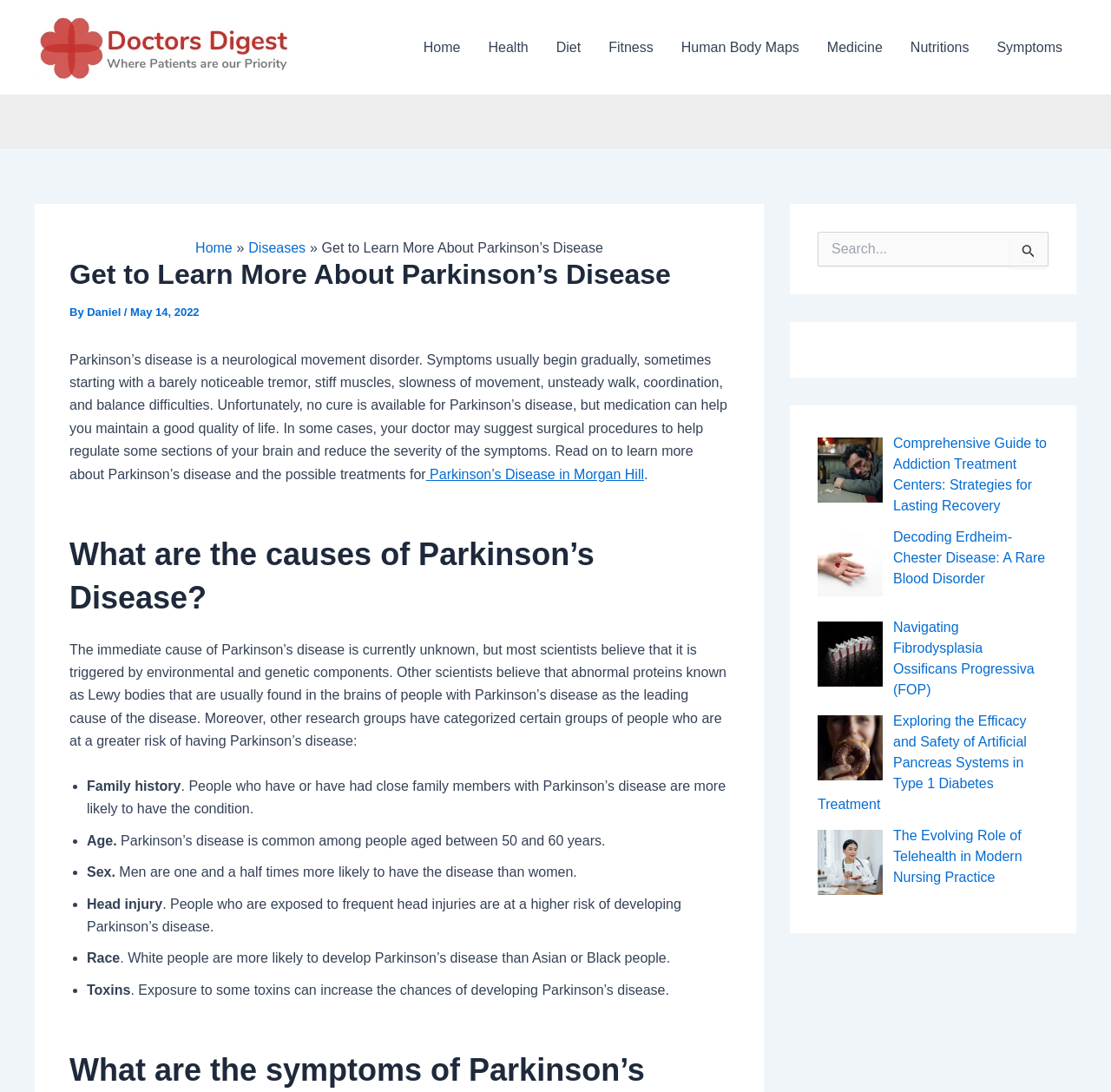Identify the coordinates of the bounding box for the element described below: "Medicine". Return the coordinates as four float numbers between 0 and 1: [left, top, right, bottom].

[0.732, 0.012, 0.807, 0.075]